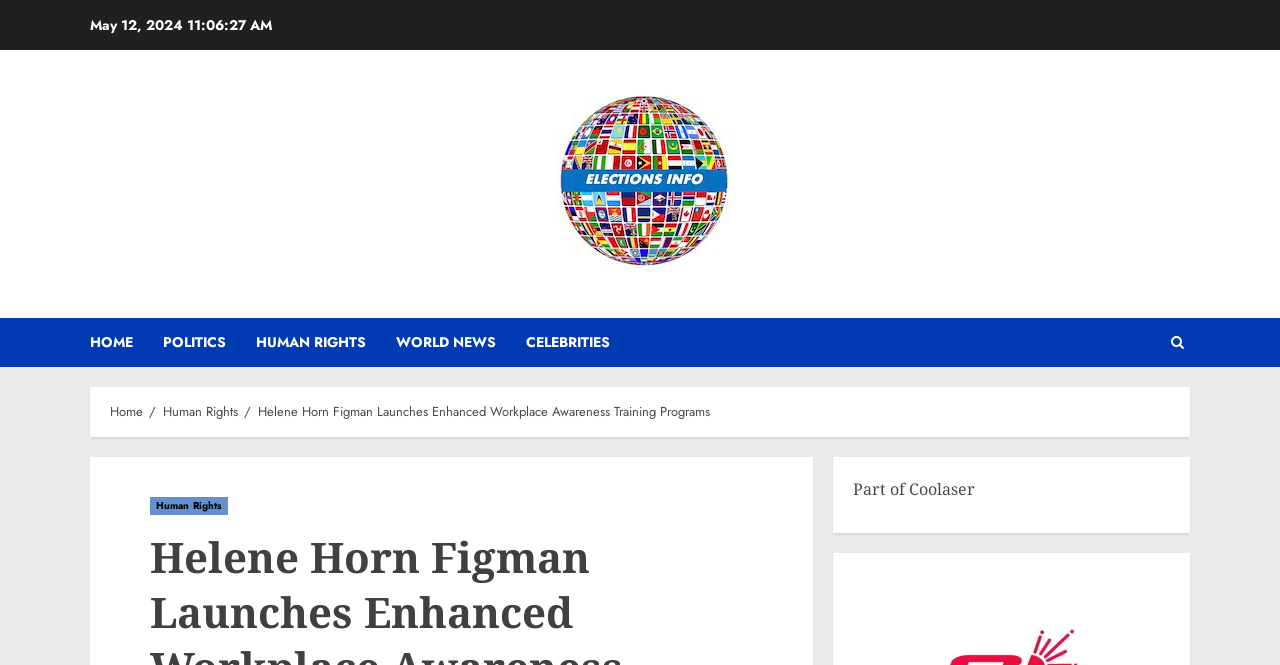Find the bounding box coordinates of the element you need to click on to perform this action: 'check breadcrumbs'. The coordinates should be represented by four float values between 0 and 1, in the format [left, top, right, bottom].

[0.086, 0.604, 0.914, 0.635]